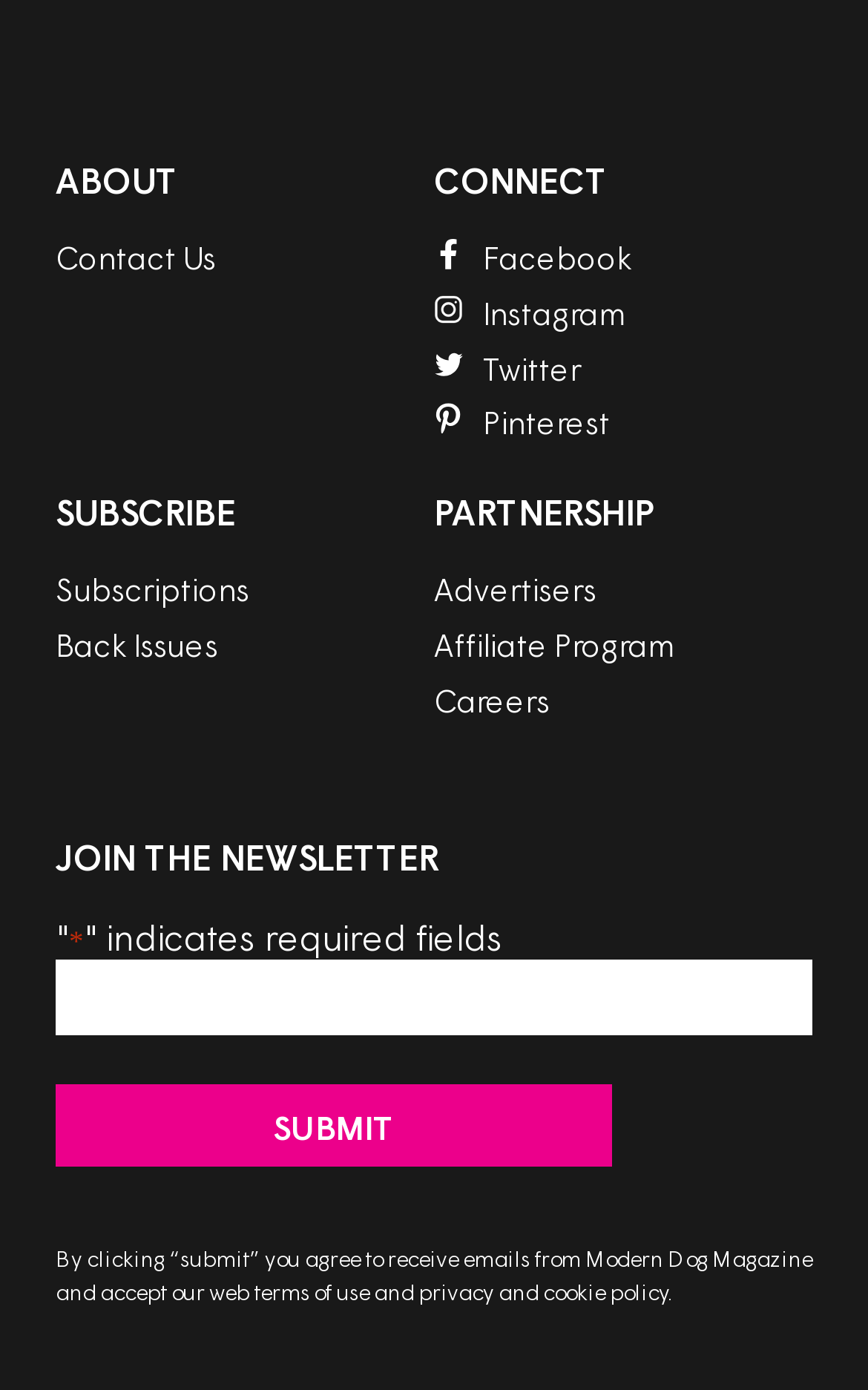Pinpoint the bounding box coordinates of the clickable area necessary to execute the following instruction: "Follow on Facebook". The coordinates should be given as four float numbers between 0 and 1, namely [left, top, right, bottom].

[0.556, 0.171, 0.728, 0.199]